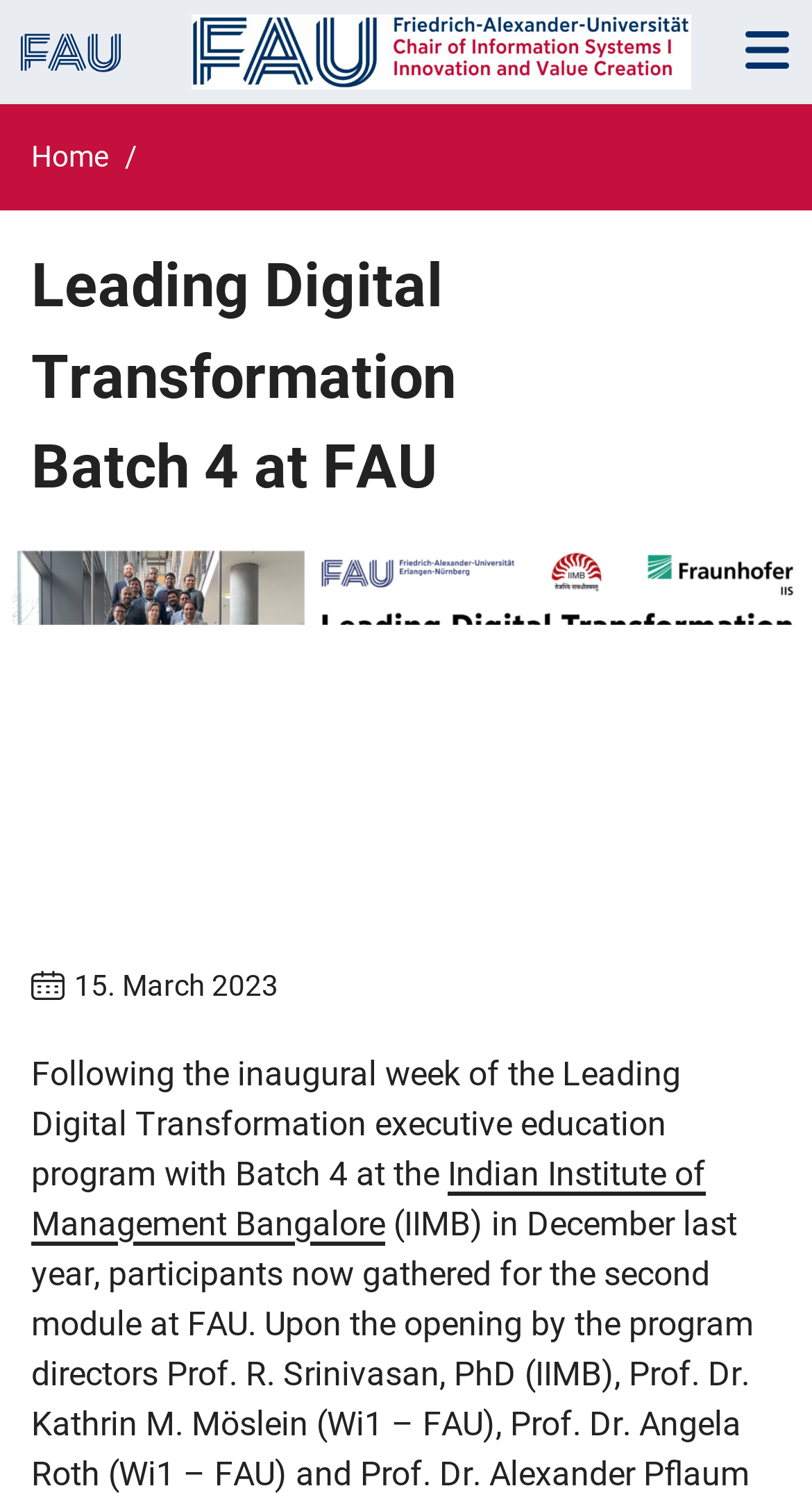Given the description of the UI element: "Home", predict the bounding box coordinates in the form of [left, top, right, bottom], with each value being a float between 0 and 1.

[0.038, 0.093, 0.146, 0.115]